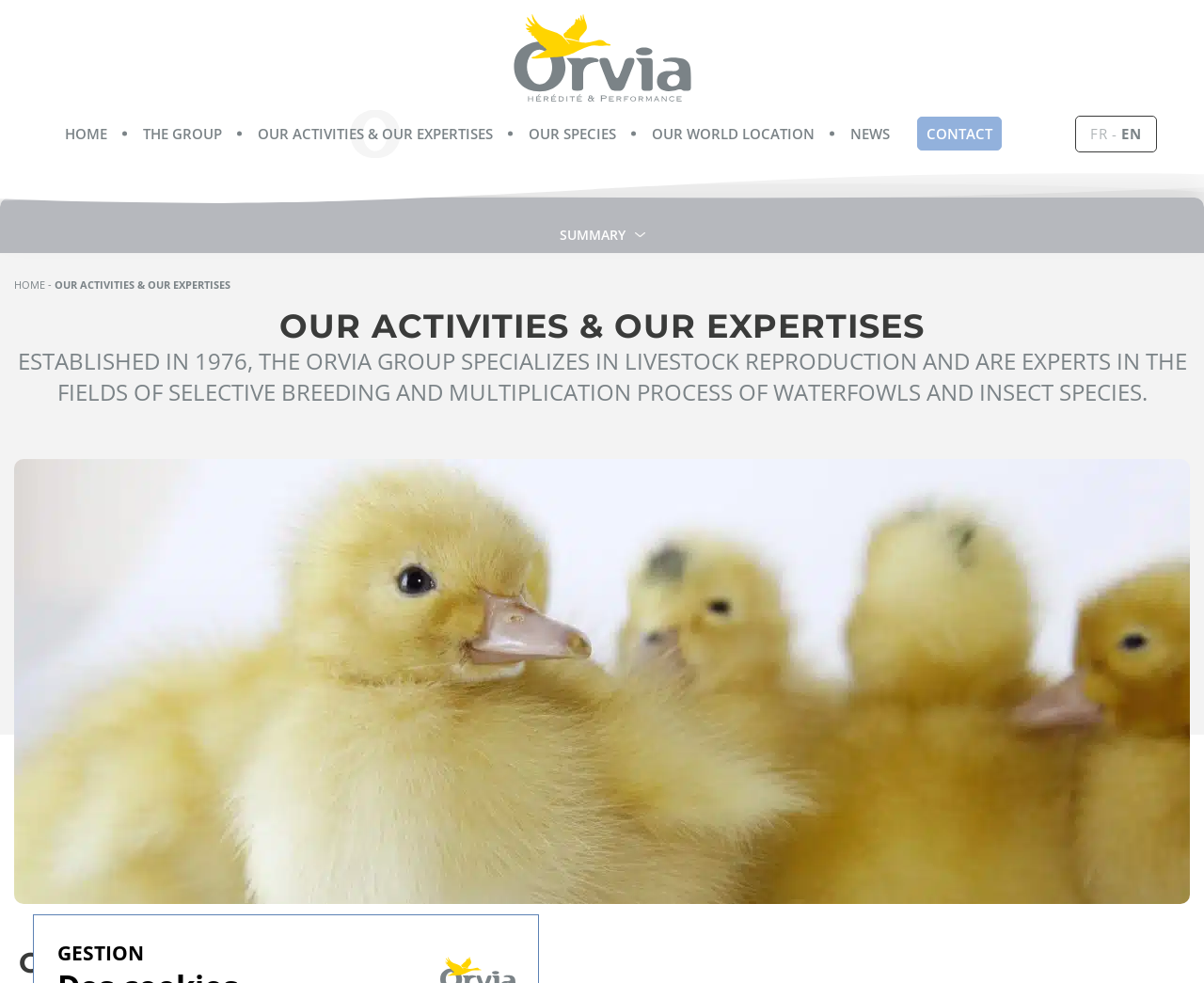Indicate the bounding box coordinates of the element that needs to be clicked to satisfy the following instruction: "switch to English". The coordinates should be four float numbers between 0 and 1, i.e., [left, top, right, bottom].

[0.931, 0.126, 0.948, 0.145]